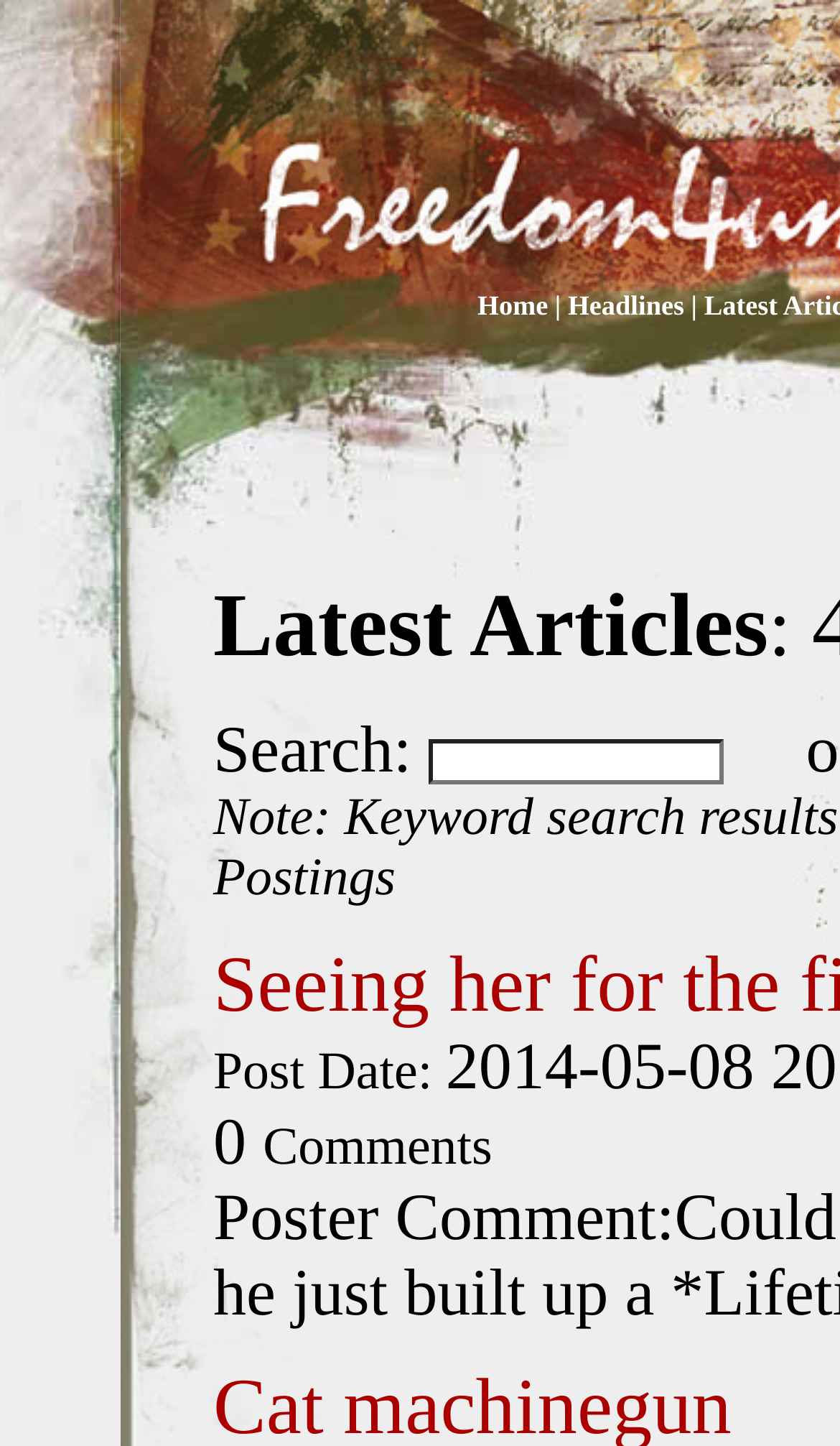Extract the bounding box coordinates of the UI element described: "Home". Provide the coordinates in the format [left, top, right, bottom] with values ranging from 0 to 1.

[0.568, 0.201, 0.652, 0.222]